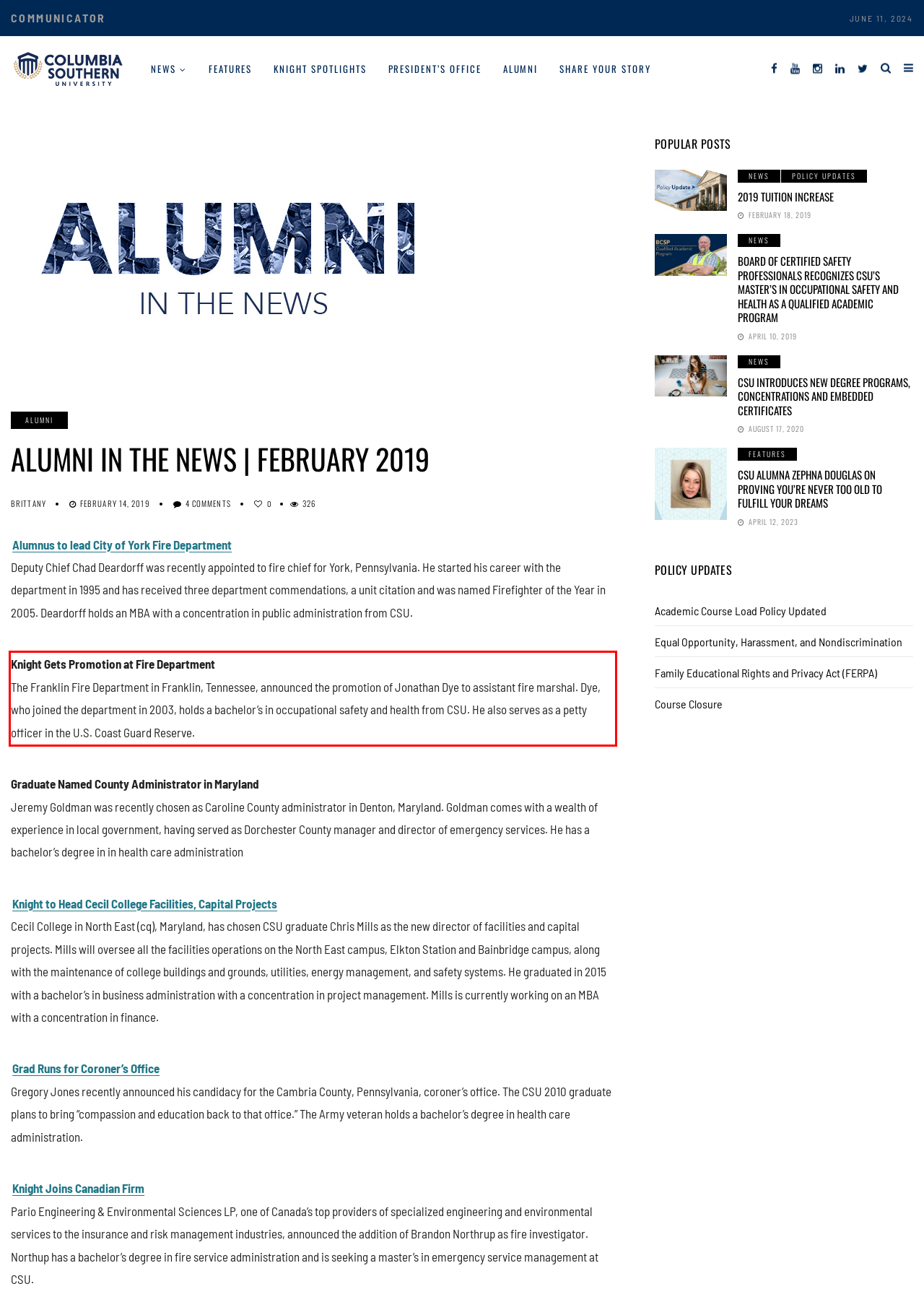With the given screenshot of a webpage, locate the red rectangle bounding box and extract the text content using OCR.

Knight Gets Promotion at Fire Department The Franklin Fire Department in Franklin, Tennessee, announced the promotion of Jonathan Dye to assistant fire marshal. Dye, who joined the department in 2003, holds a bachelor’s in occupational safety and health from CSU. He also serves as a petty officer in the U.S. Coast Guard Reserve.